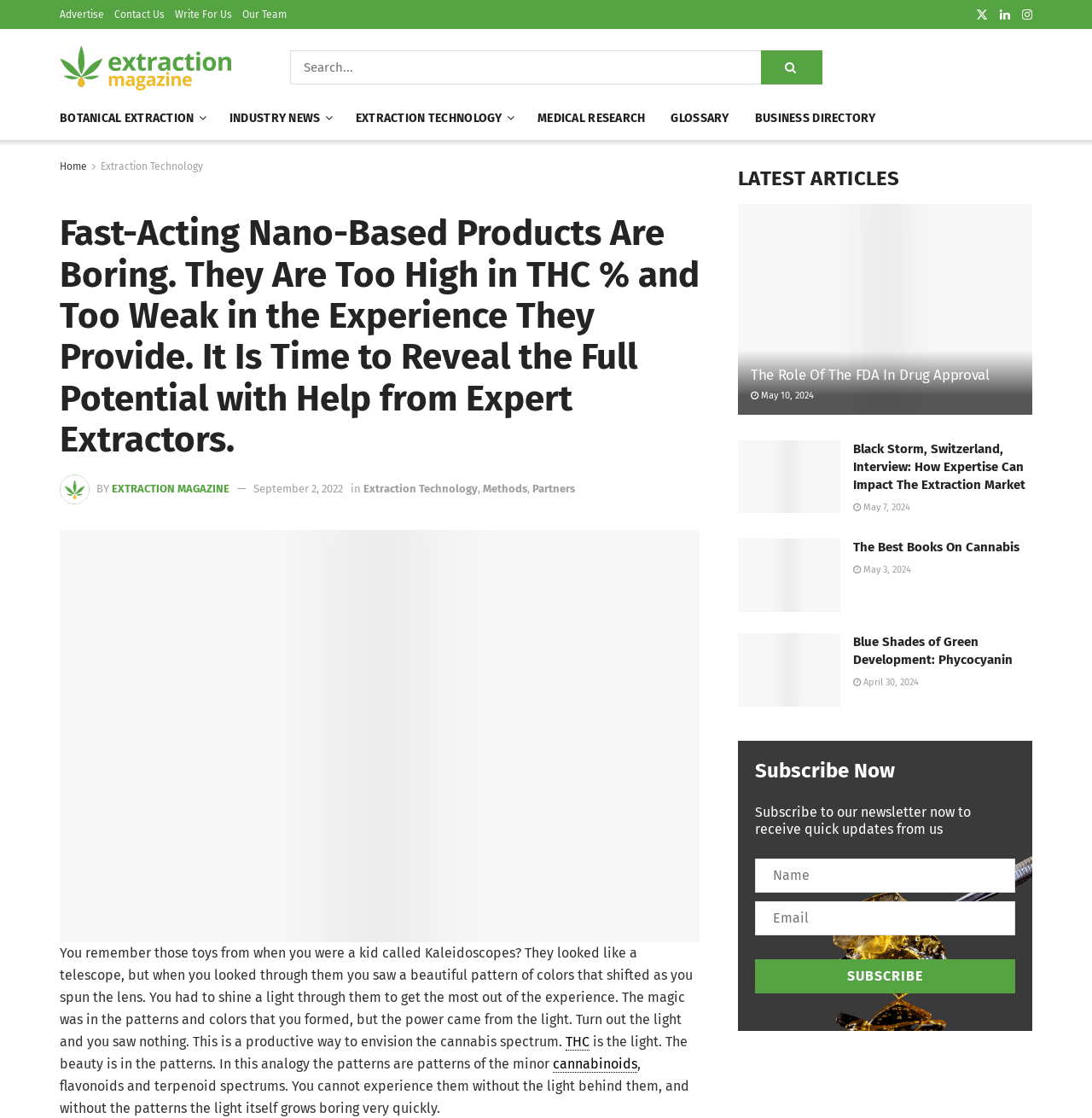What is the purpose of the form at the bottom of the webpage?
Refer to the screenshot and deliver a thorough answer to the question presented.

I analyzed the form at the bottom of the webpage and found that it contains fields for 'Name' and 'Email' and a 'Subscribe' button, indicating that the purpose of the form is to allow users to subscribe to a newsletter.